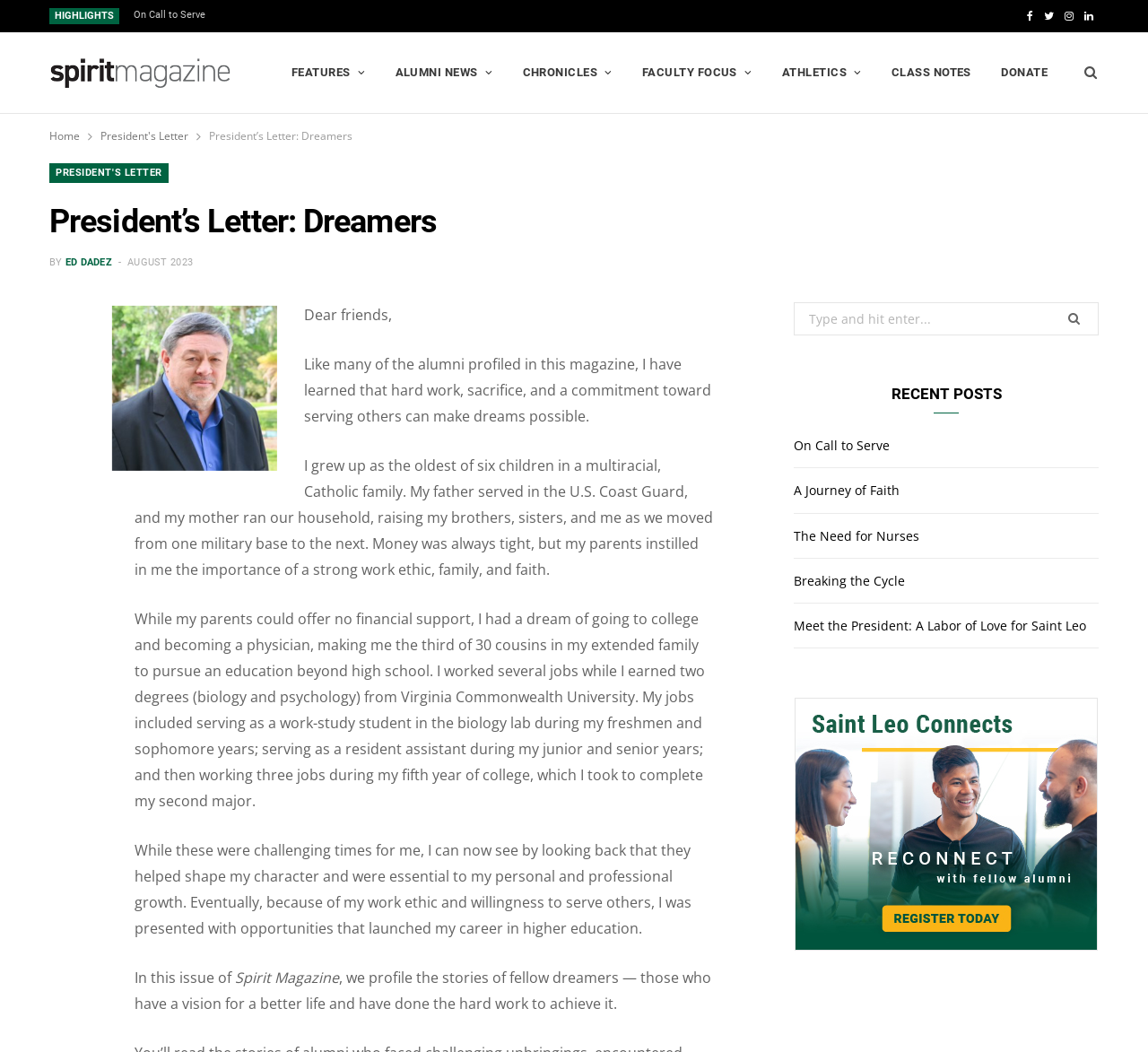Can you find the bounding box coordinates of the area I should click to execute the following instruction: "Search for something"?

[0.691, 0.287, 0.957, 0.319]